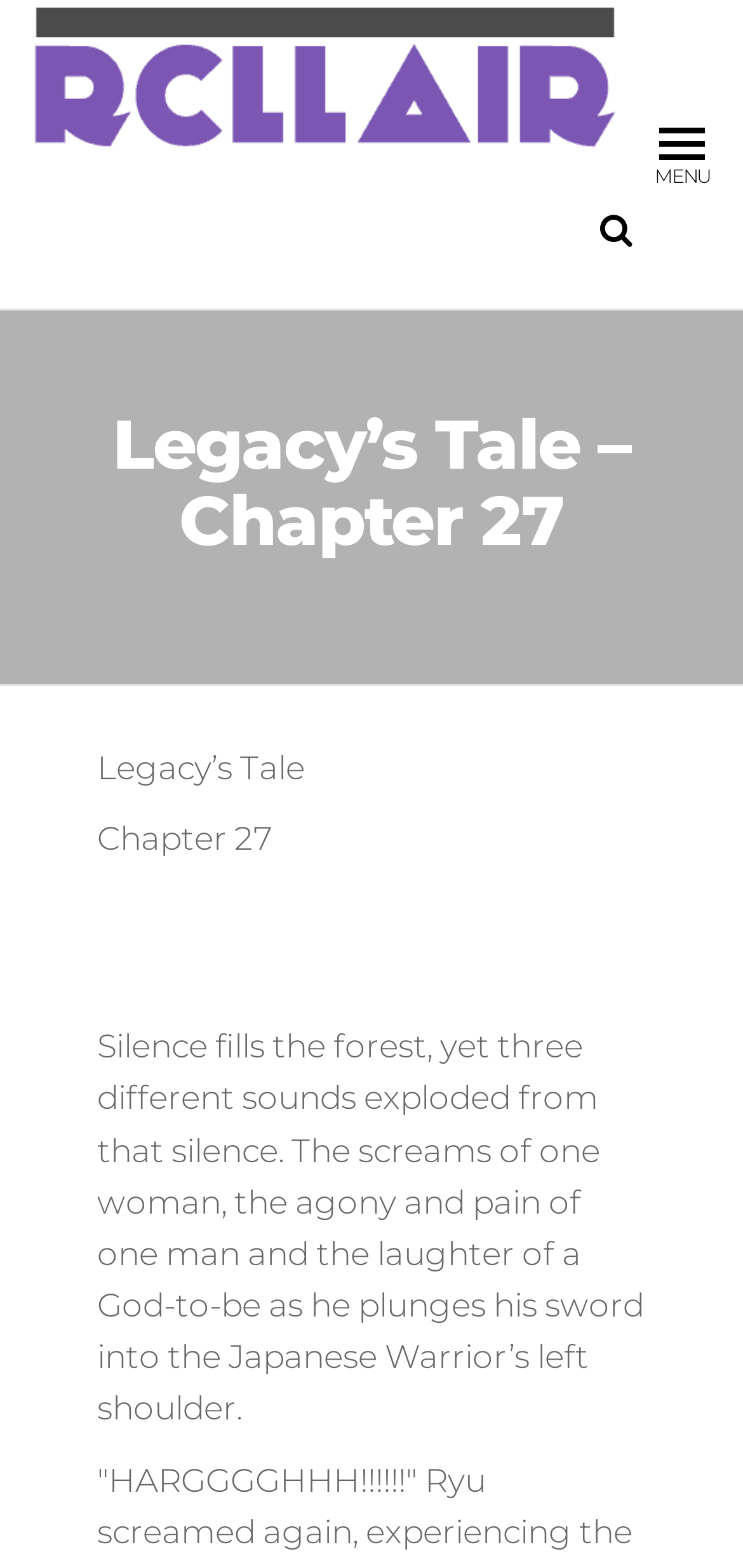Please examine the image and answer the question with a detailed explanation:
How many paragraphs are in the story?

I analyzed the StaticText elements under the heading 'Legacy’s Tale – Chapter 27' and found three separate text elements with different bounding box coordinates. This suggests that the story is divided into three paragraphs.